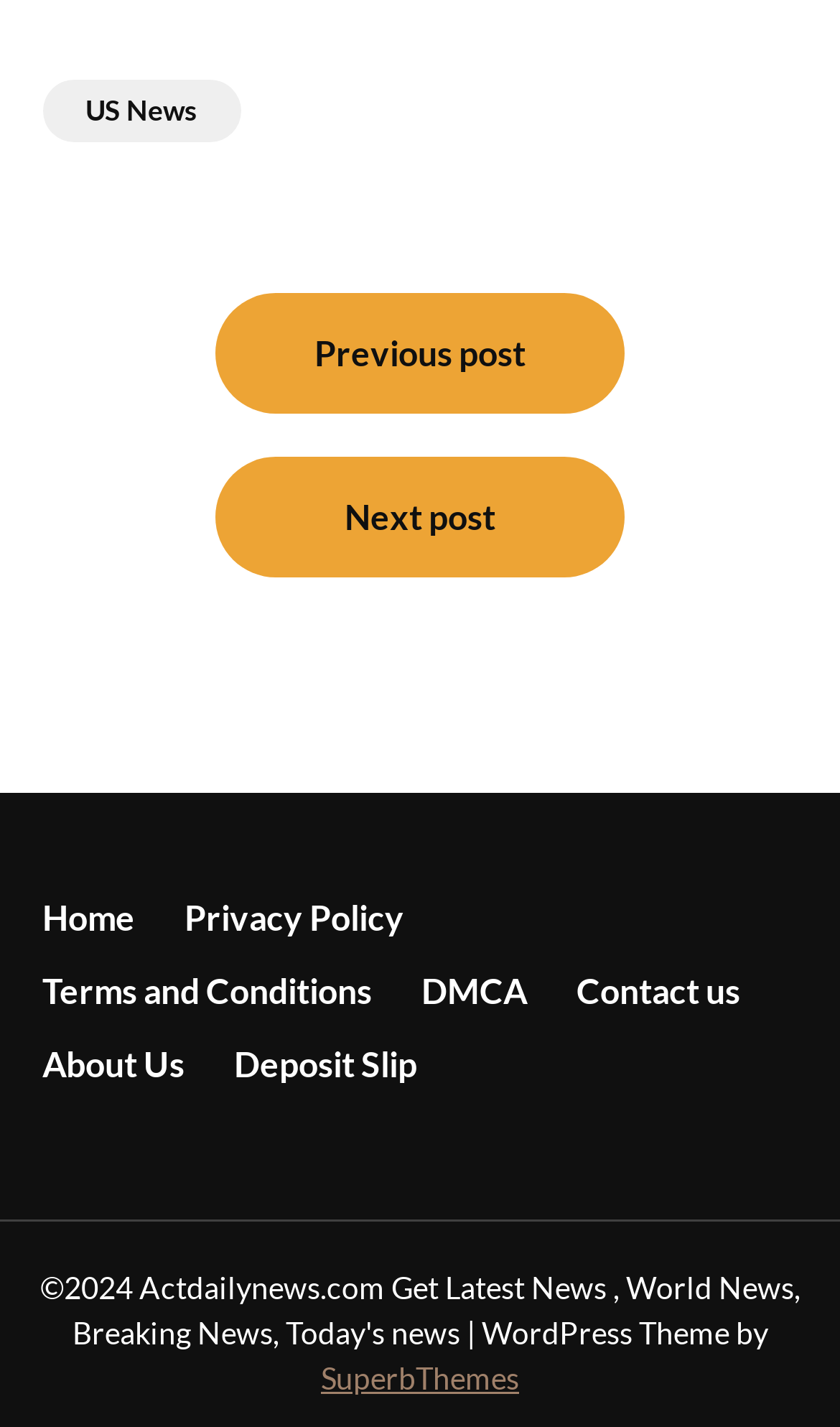Find the bounding box coordinates of the clickable region needed to perform the following instruction: "go to US News". The coordinates should be provided as four float numbers between 0 and 1, i.e., [left, top, right, bottom].

[0.05, 0.055, 0.286, 0.1]